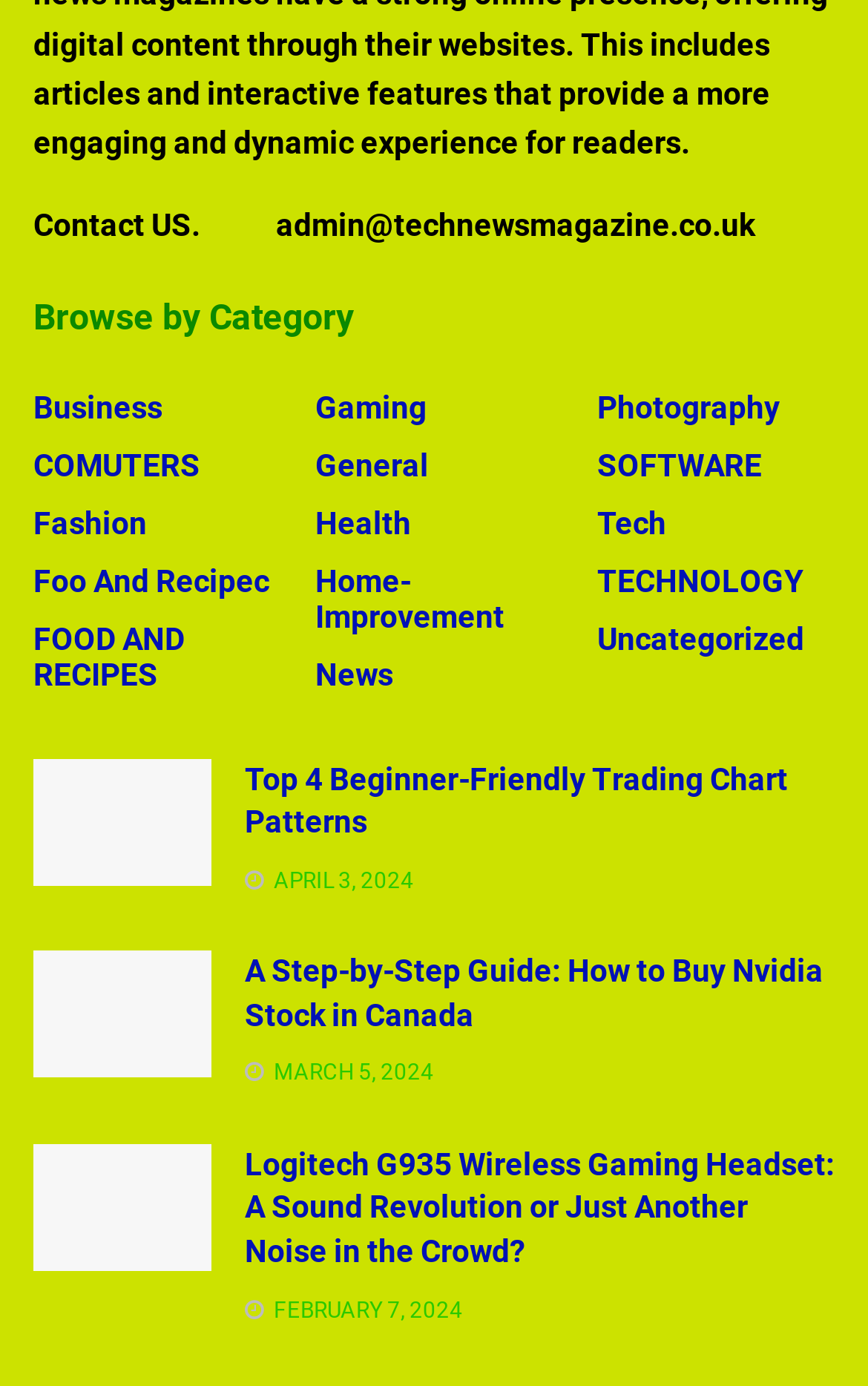Kindly determine the bounding box coordinates for the area that needs to be clicked to execute this instruction: "Read about trading chart patterns".

[0.038, 0.547, 0.244, 0.639]